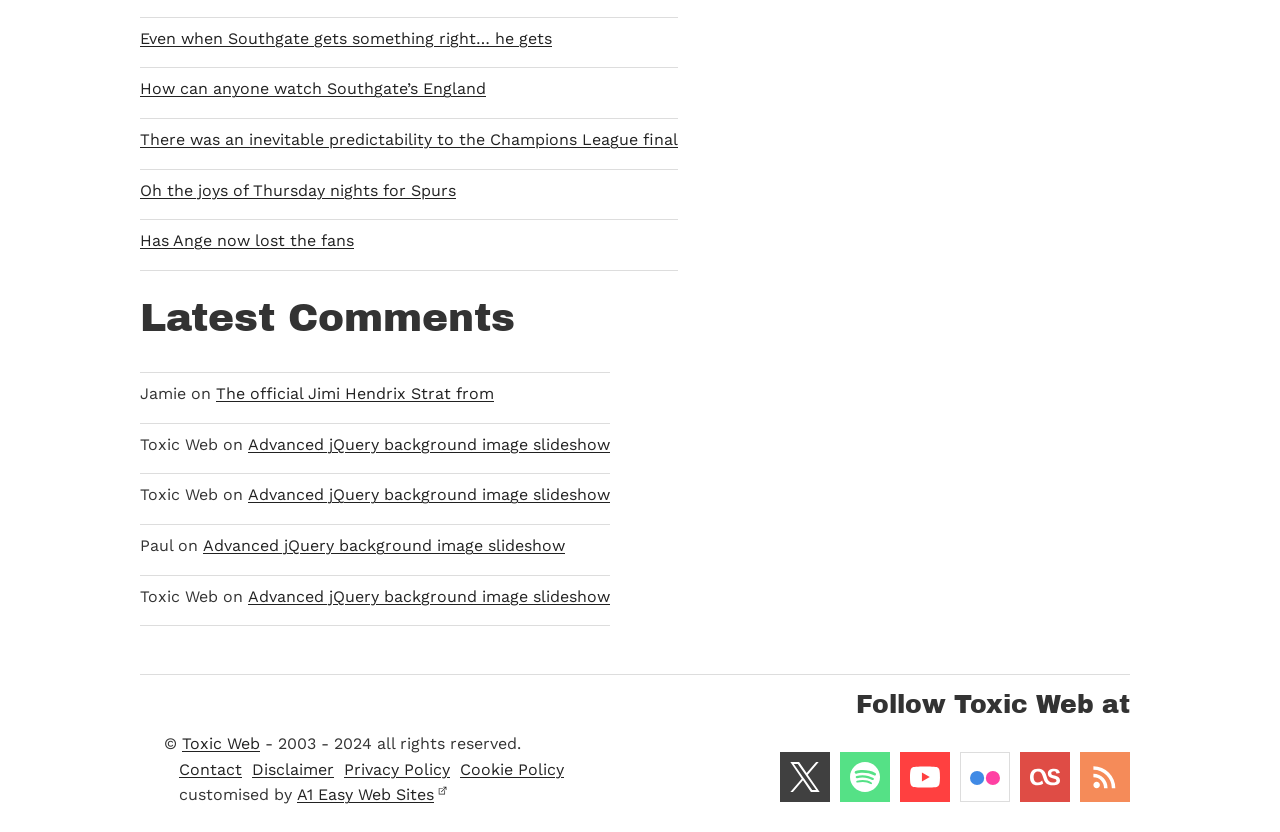Determine the bounding box for the described HTML element: "Cookie Policy". Ensure the coordinates are four float numbers between 0 and 1 in the format [left, top, right, bottom].

[0.359, 0.913, 0.441, 0.936]